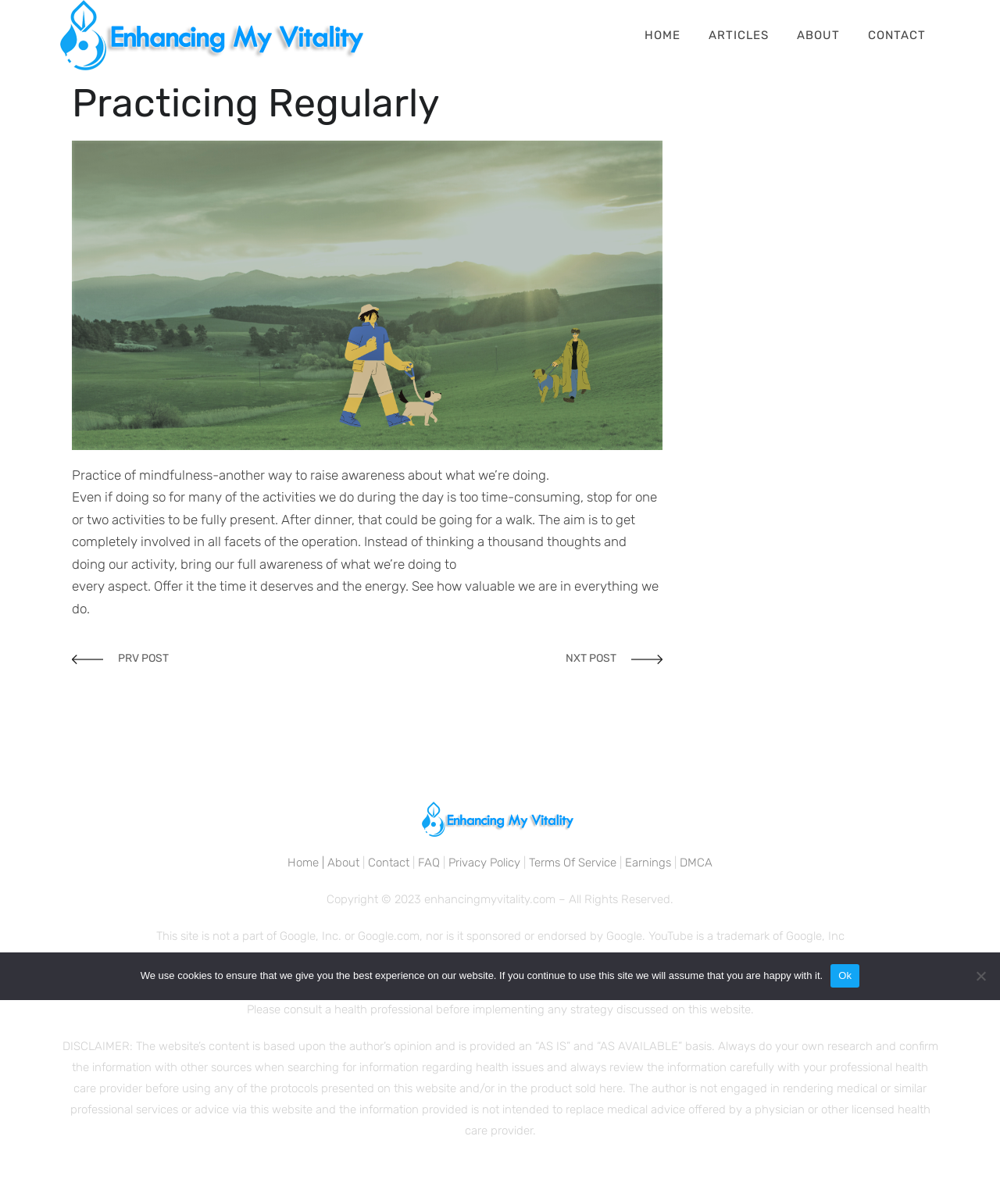Look at the image and give a detailed response to the following question: How many social media links are there at the bottom of the webpage?

I looked at the bottom of the webpage and did not find any social media links, only links to other pages and policies.